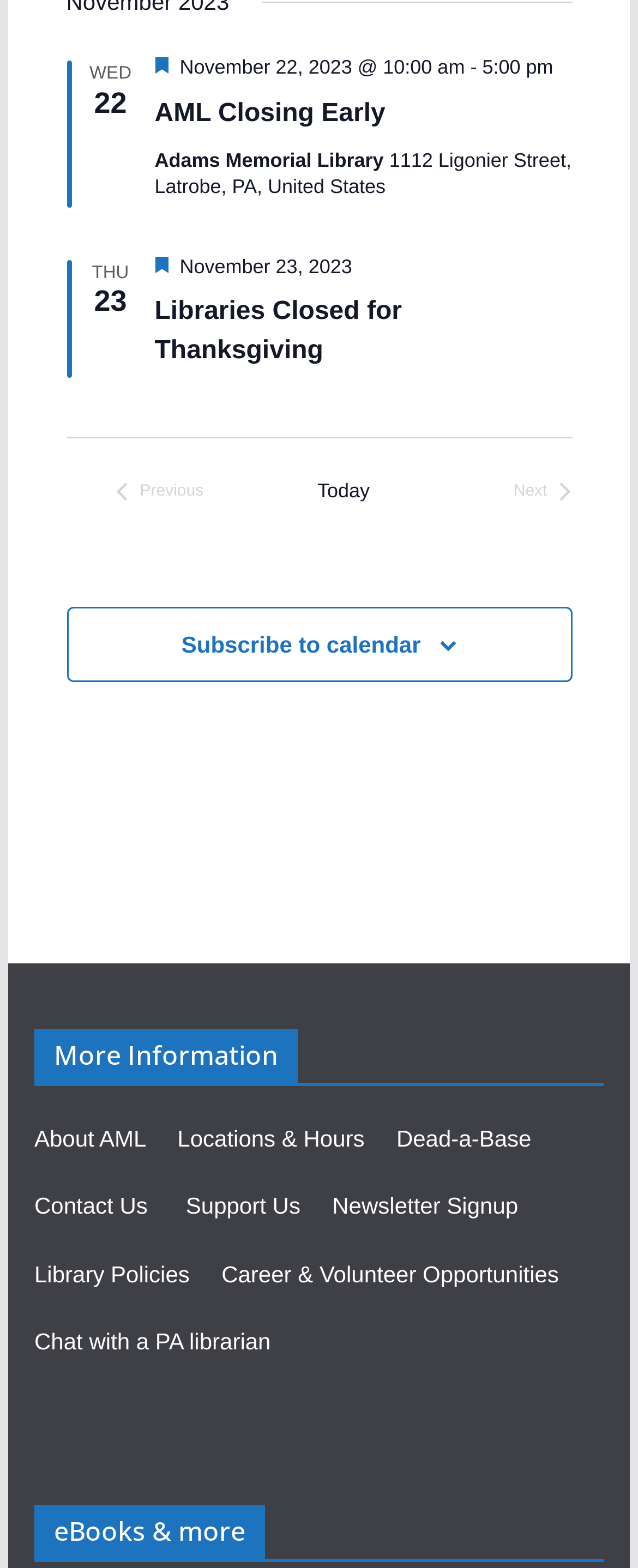Identify the bounding box coordinates of the section to be clicked to complete the task described by the following instruction: "Click on the author's name". The coordinates should be four float numbers between 0 and 1, formatted as [left, top, right, bottom].

None